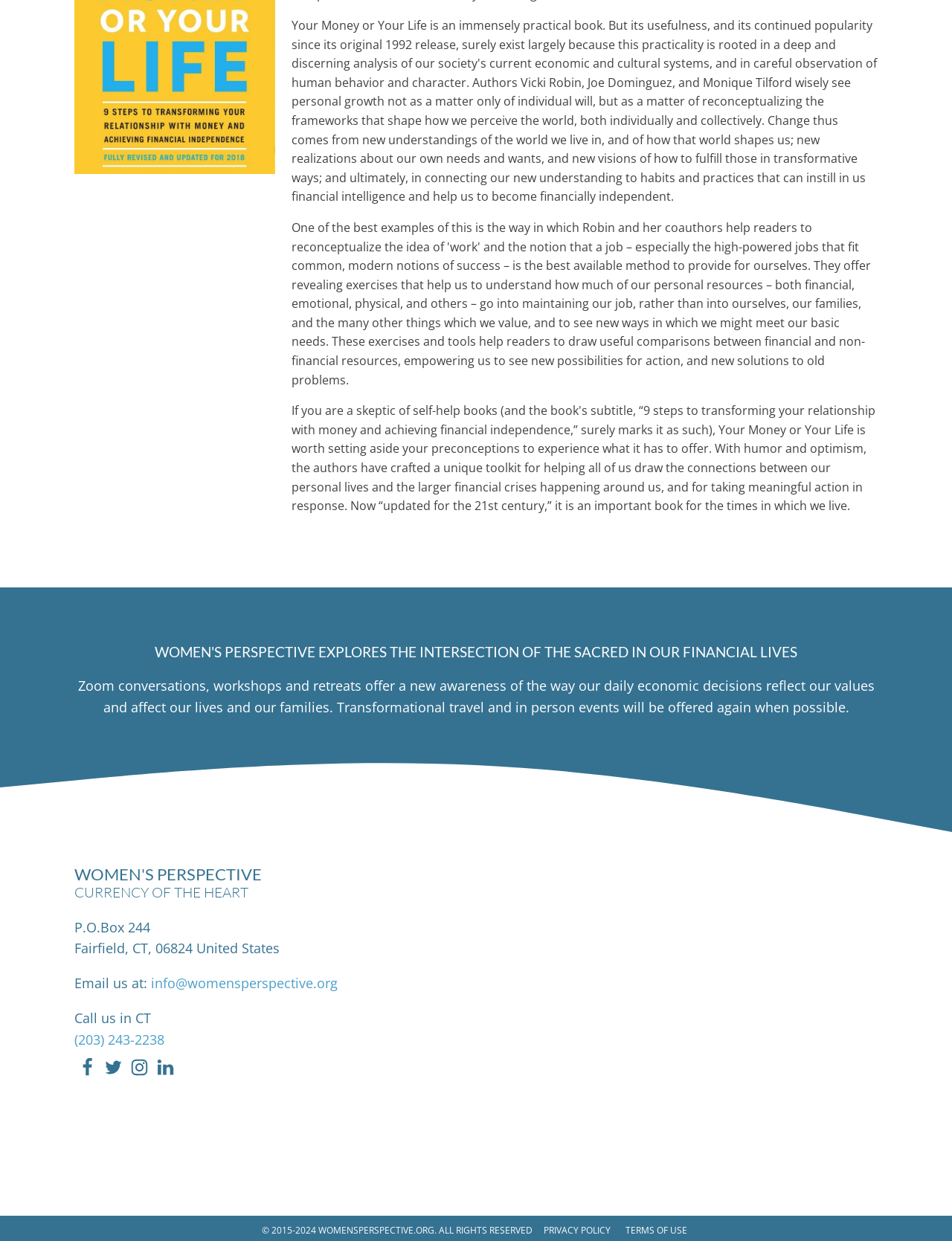Determine the bounding box coordinates for the HTML element mentioned in the following description: "Women's PerspectiveCurrency of the Heart". The coordinates should be a list of four floats ranging from 0 to 1, represented as [left, top, right, bottom].

[0.078, 0.697, 0.5, 0.726]